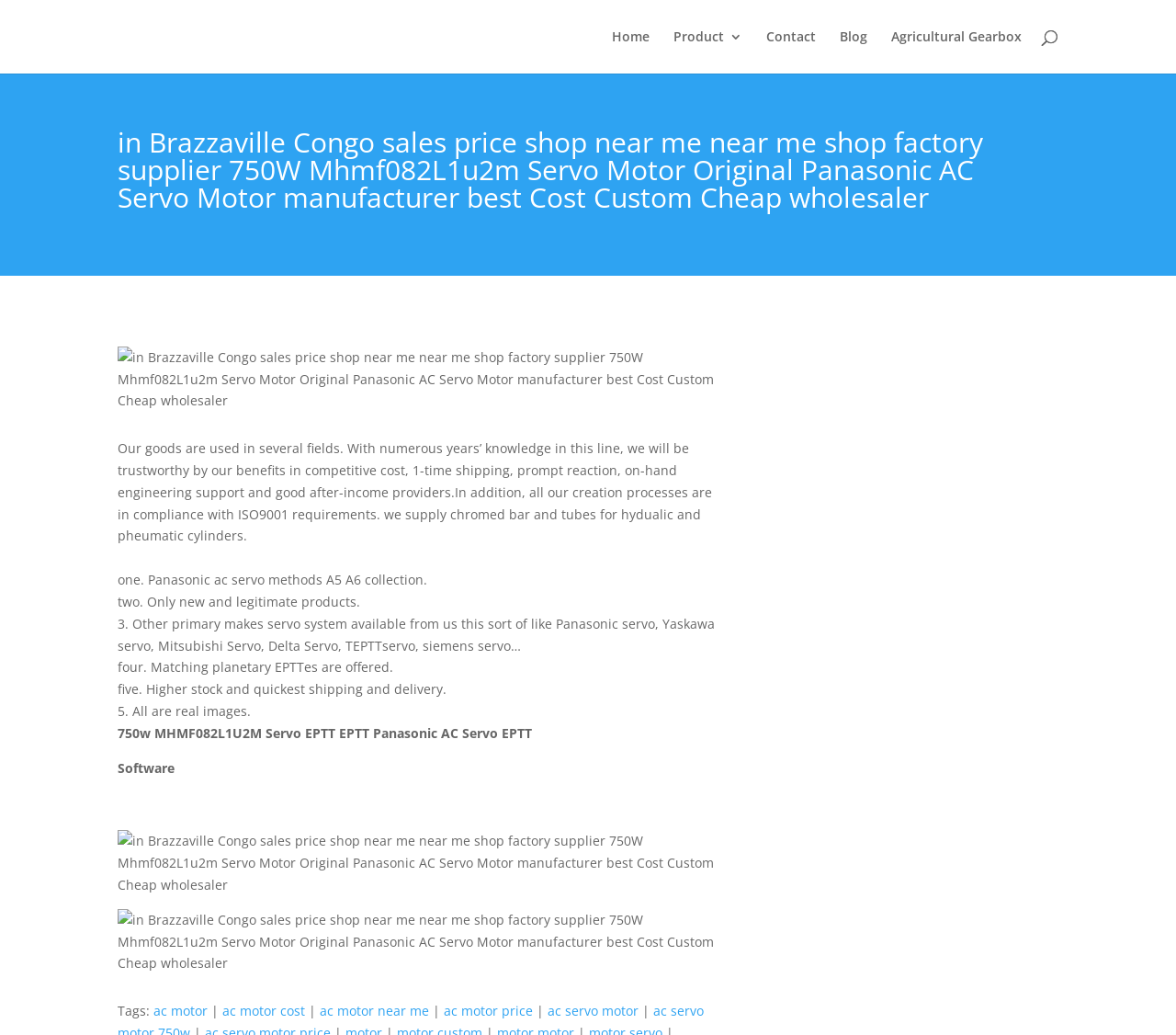Provide a thorough summary of the webpage.

This webpage appears to be a product page for a 750W MHMF082L1U2M Servo Motor Original Panasonic AC Servo Motor. At the top of the page, there is a navigation menu with links to "Home", "Product 3", "Contact", "Blog", and "Agricultural Gearbox". Next to the navigation menu, there is a search bar.

Below the navigation menu, there is a large heading that displays the product name and description. Underneath the heading, there is a large image of the product. 

To the right of the image, there is a block of text that describes the company's products and services, highlighting their experience, competitive pricing, and compliance with ISO9001 standards.

Below the image and text block, there are several headings and paragraphs that provide more information about the product. The headings are not explicitly stated, but the paragraphs describe the features and benefits of the product, including the availability of Panasonic ac servo systems, the authenticity of the products, and the availability of matching planetary gearboxes.

There are also several images of the product scattered throughout the page, showcasing different angles and features of the servo motor.

At the bottom of the page, there is a section with links to related tags, including "ac motor", "ac motor cost", "ac motor near me", "ac motor price", and "ac servo motor".